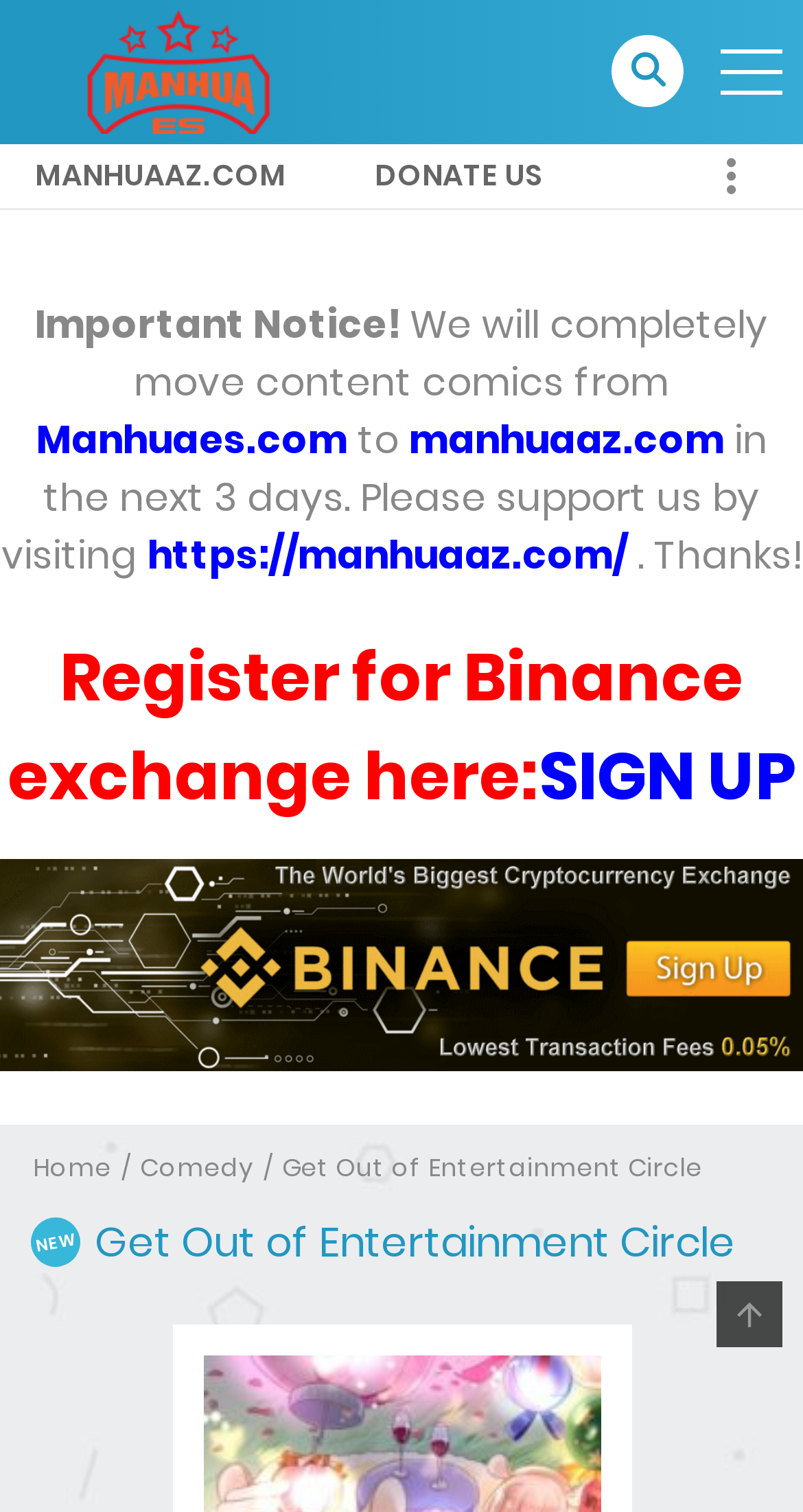Locate the bounding box coordinates of the element you need to click to accomplish the task described by this instruction: "Go to the 'Home' page".

[0.041, 0.76, 0.138, 0.783]